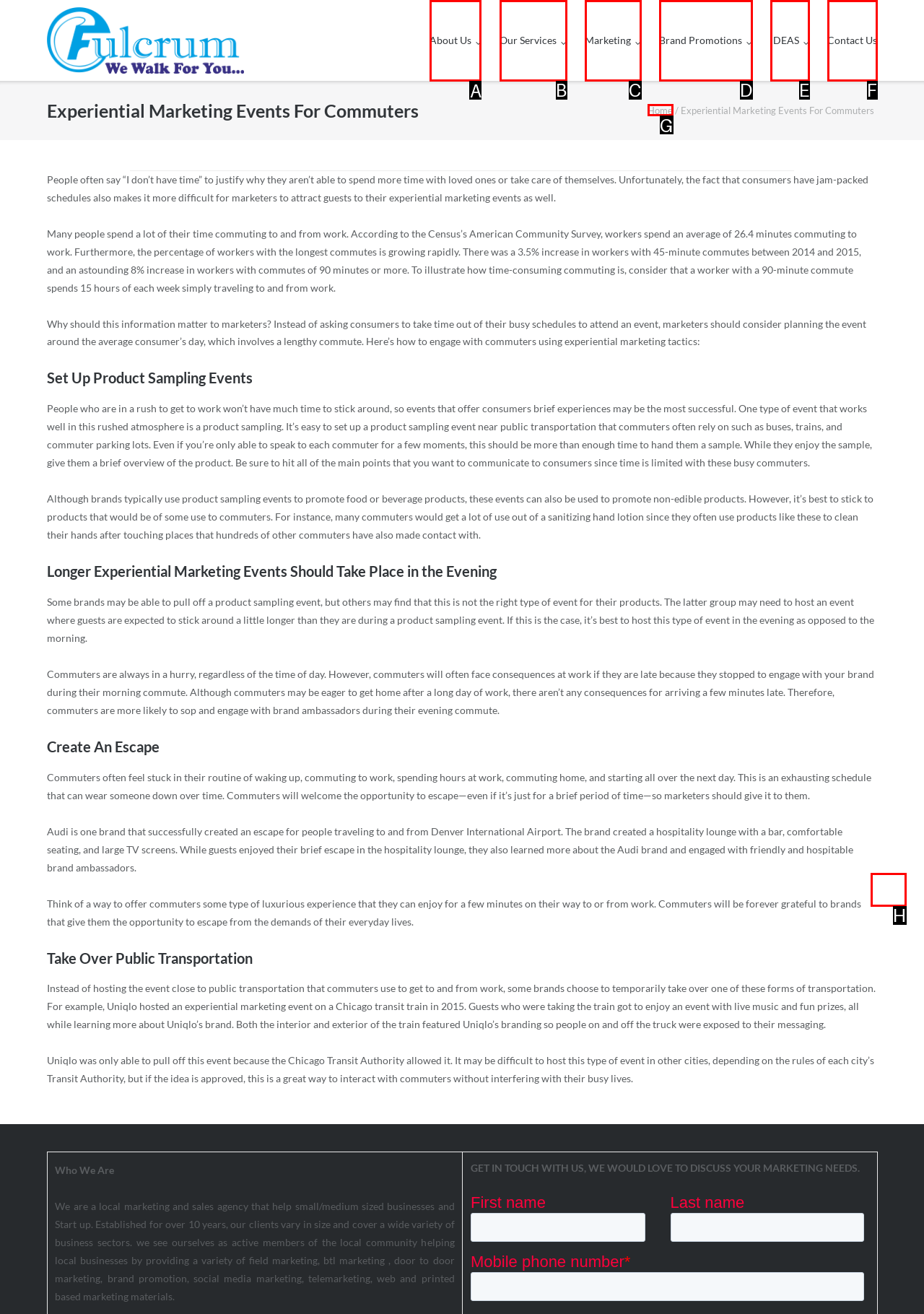Select the letter associated with the UI element you need to click to perform the following action: Click the 'About Us' link
Reply with the correct letter from the options provided.

A